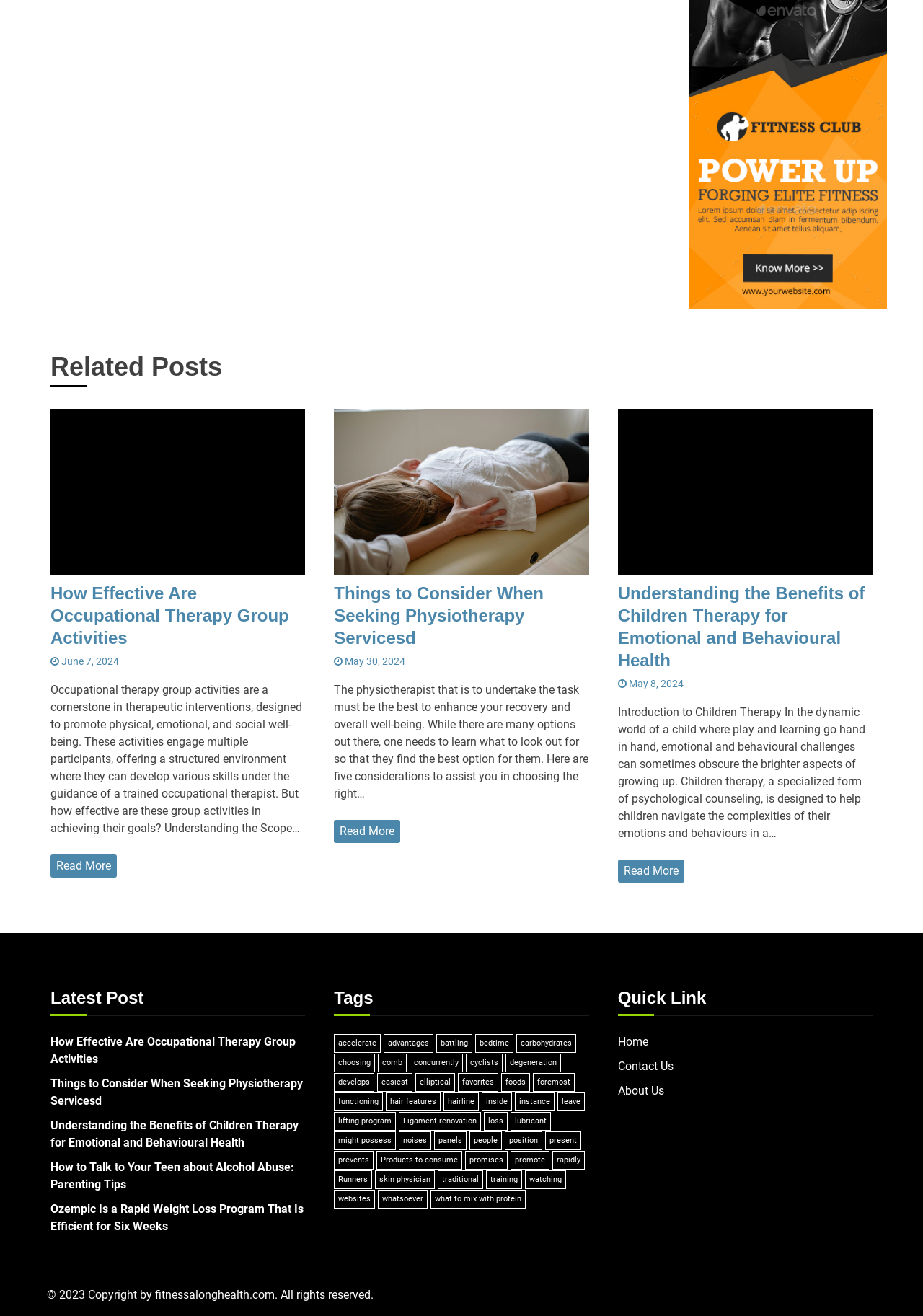Find the bounding box of the web element that fits this description: "might possess".

[0.362, 0.86, 0.429, 0.874]